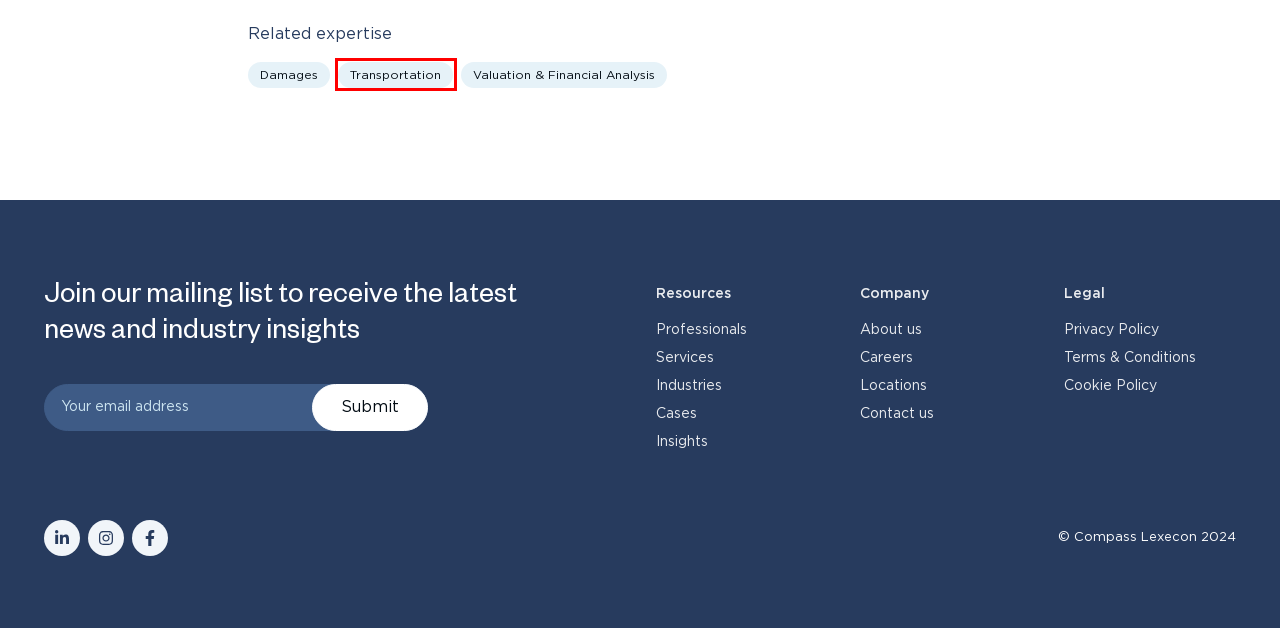You have a screenshot of a webpage with a red rectangle bounding box. Identify the best webpage description that corresponds to the new webpage after clicking the element within the red bounding box. Here are the candidates:
A. Damages | Compass Lexecon
B. Terms & Conditions | Compass Lexecon
C. Contact us | Compass Lexecon
D. About us | Compass Lexecon
E. Cookie Policy | Compass Lexecon
F. Valuation & Financial Analysis | Compass Lexecon
G. Selected industries | Compass Lexecon
H. Transportation | Compass Lexecon

H